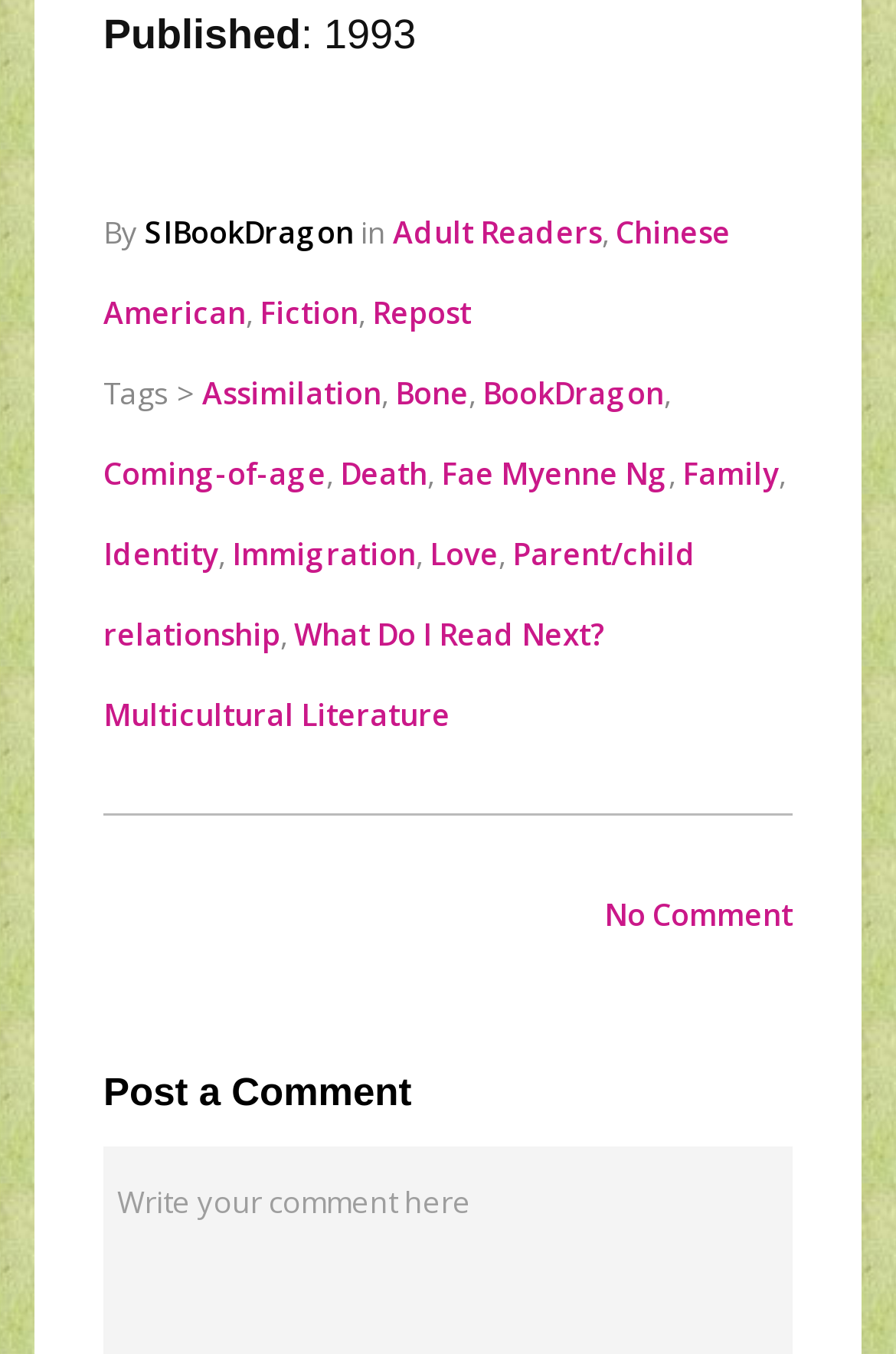Please determine the bounding box coordinates of the element's region to click for the following instruction: "Click on the 'Adult Readers' link".

[0.438, 0.157, 0.672, 0.187]